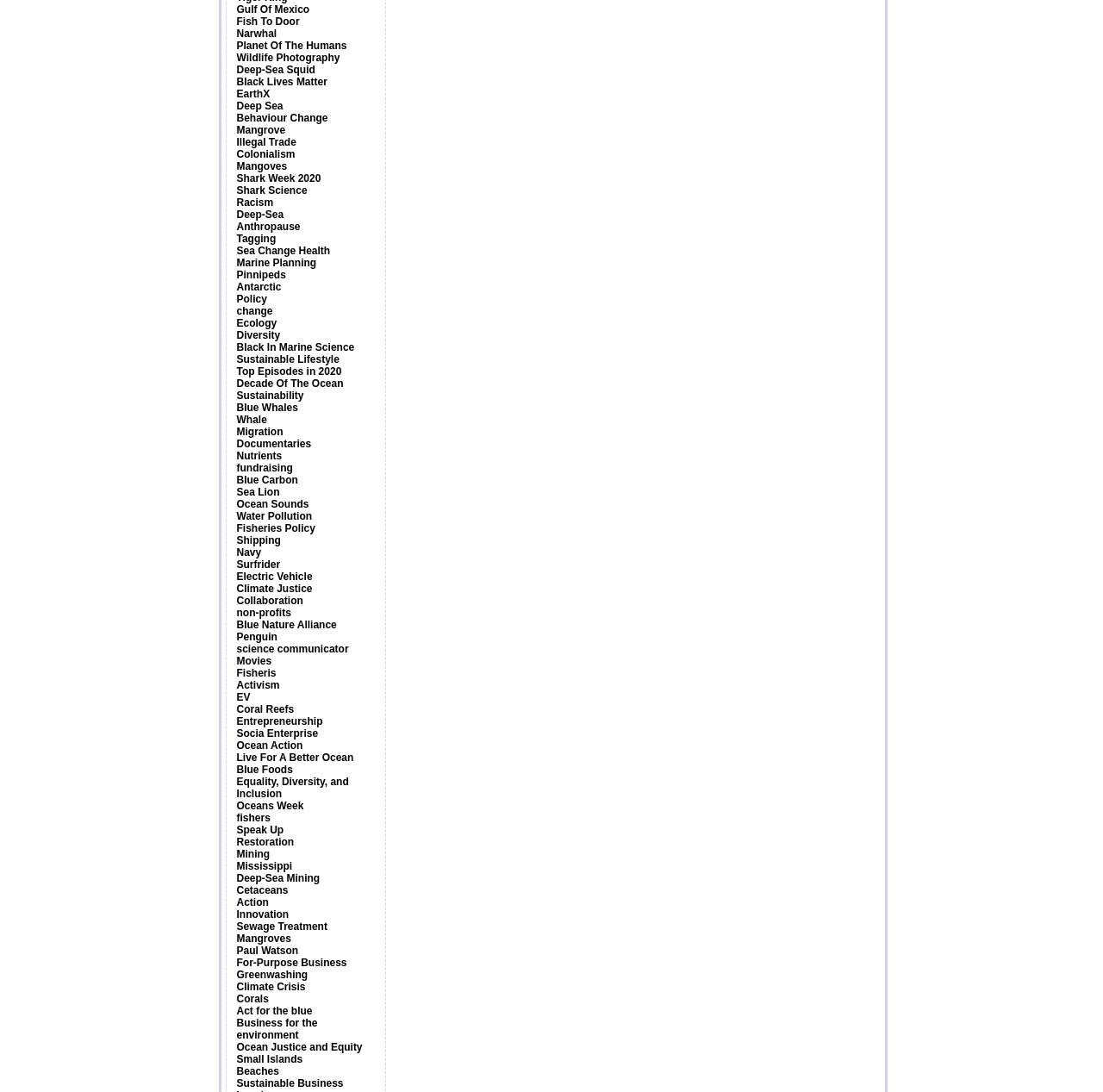Refer to the image and answer the question with as much detail as possible: What is the theme of the links on this webpage?

The links on the webpage cover a range of topics, including ocean conservation, marine biology, sustainability, and environmental issues, indicating a strong environmental and scientific theme.